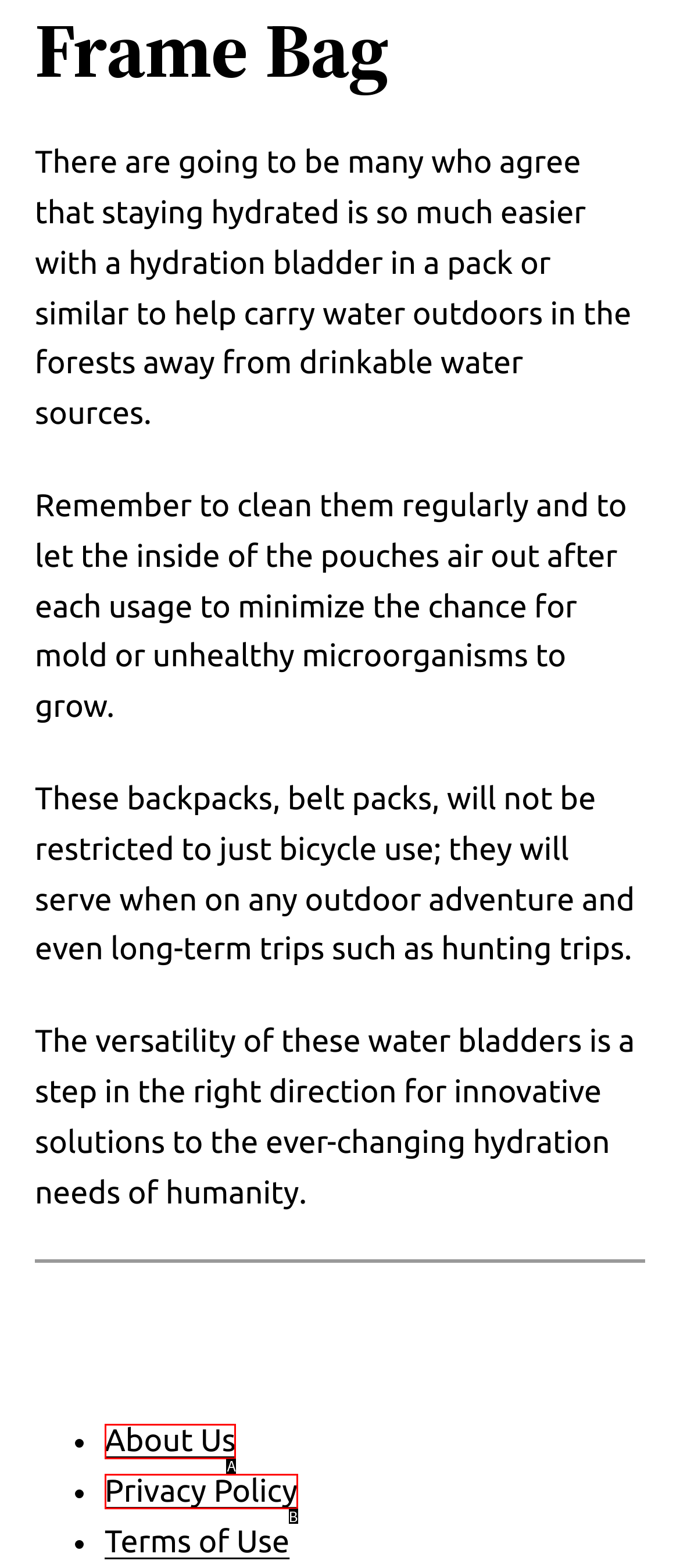Match the following description to a UI element: Privacy Policy
Provide the letter of the matching option directly.

B